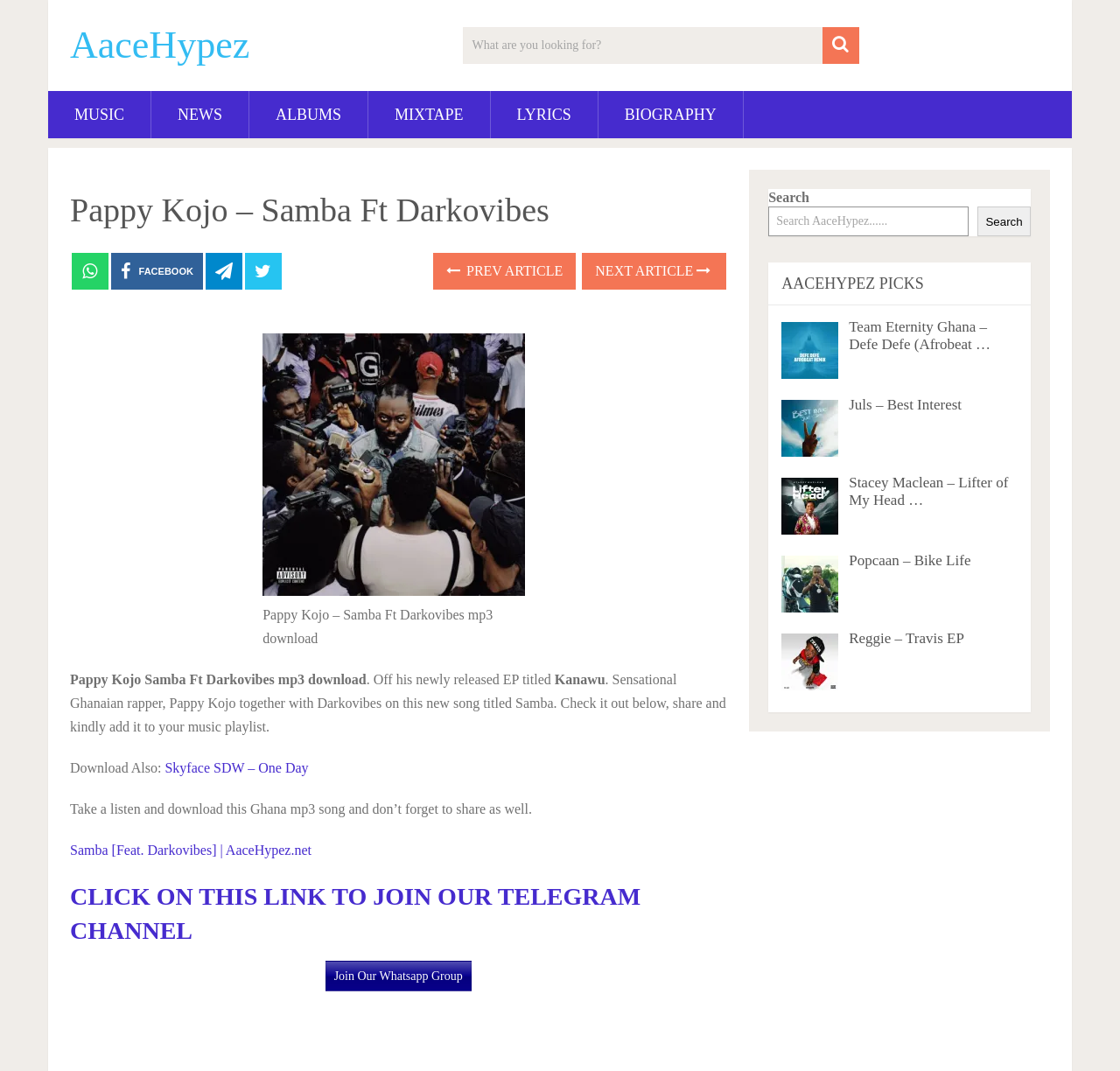What is the name of the website?
Carefully examine the image and provide a detailed answer to the question.

The name of the website is mentioned in the heading 'AaceHypez' and also in the link 'AaceHypez.net'.